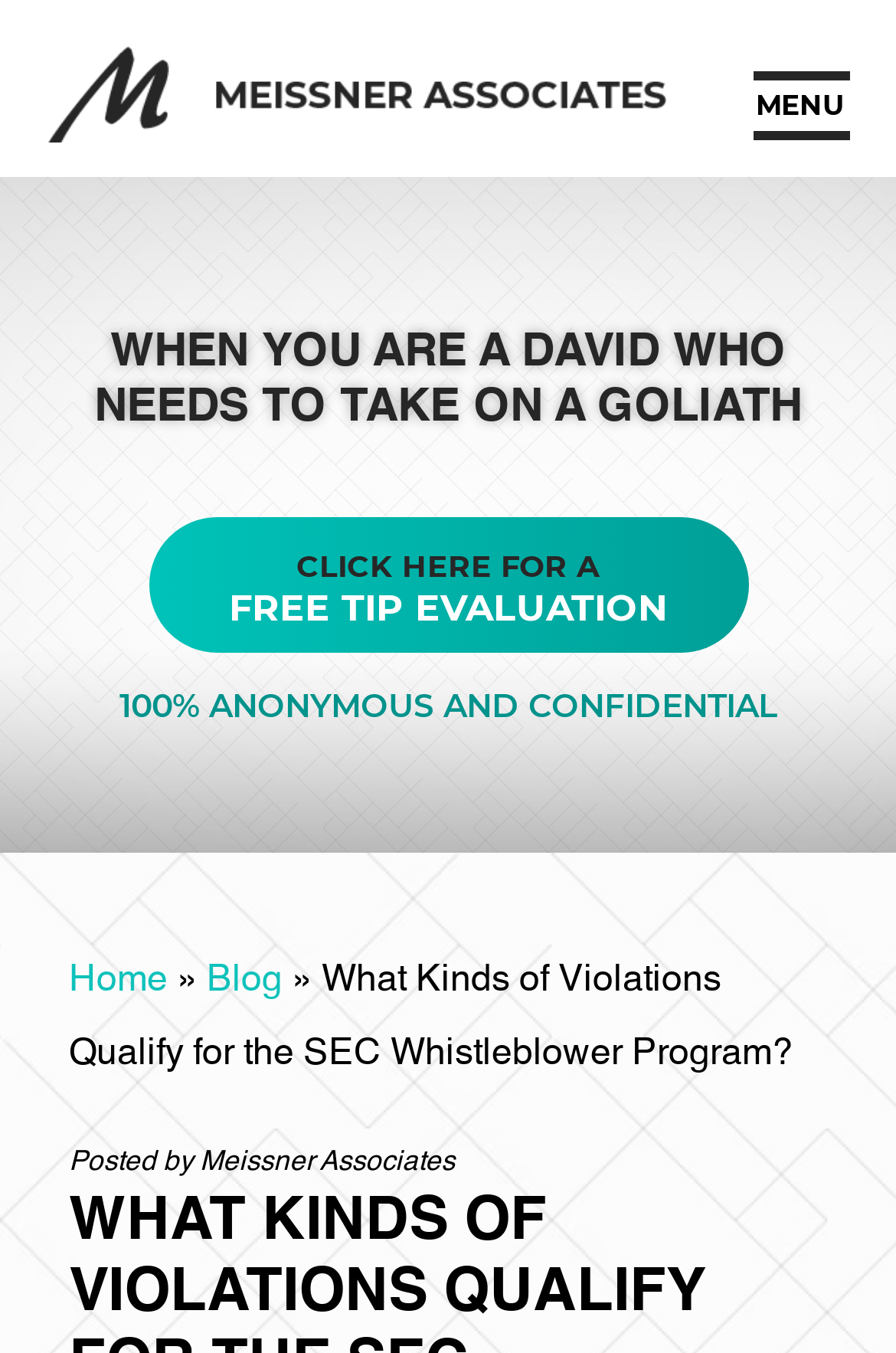Provide a brief response to the question below using one word or phrase:
What is the first menu item?

Home